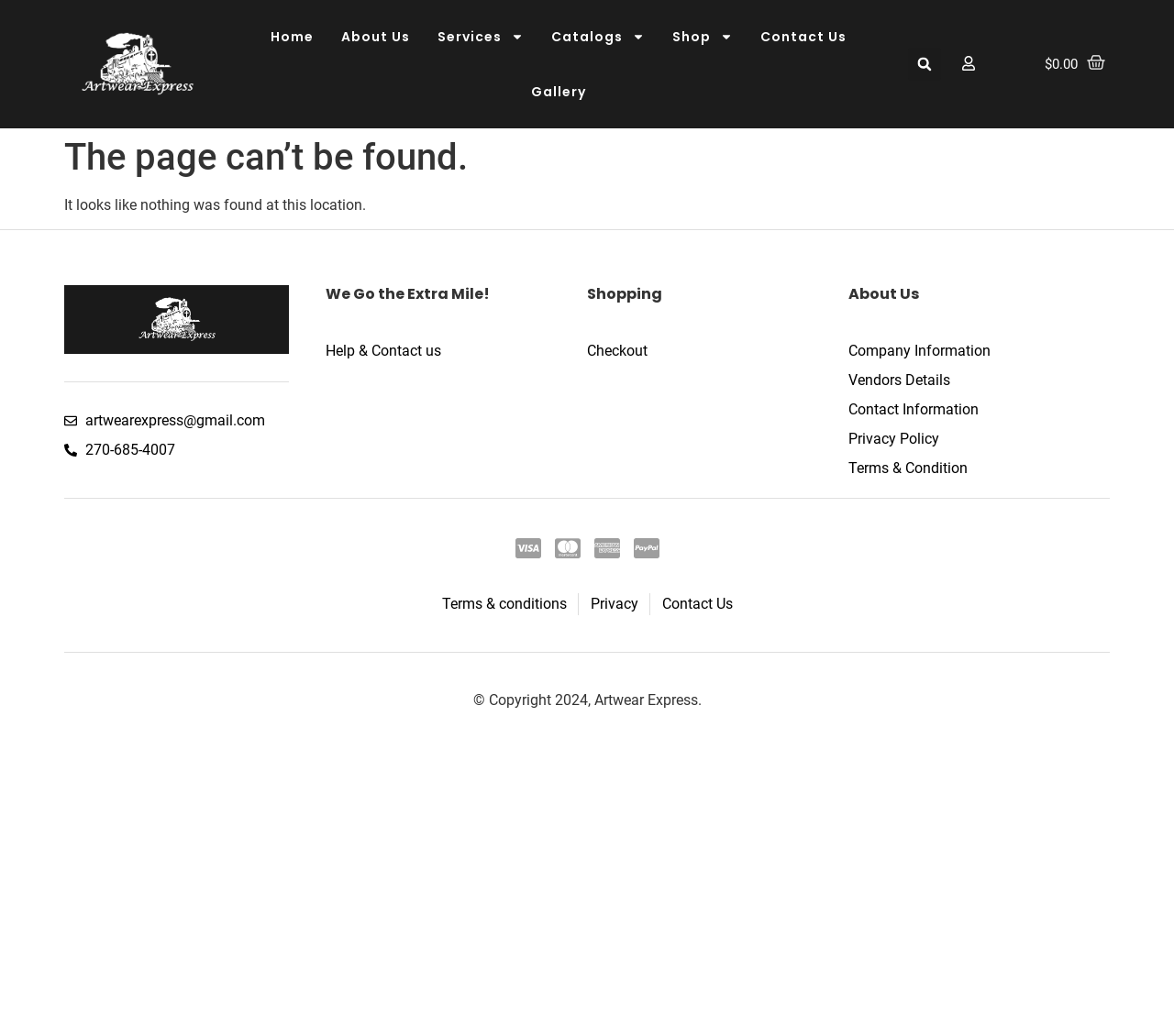Determine the bounding box coordinates for the clickable element to execute this instruction: "Contact Us". Provide the coordinates as four float numbers between 0 and 1, i.e., [left, top, right, bottom].

[0.636, 0.009, 0.733, 0.062]